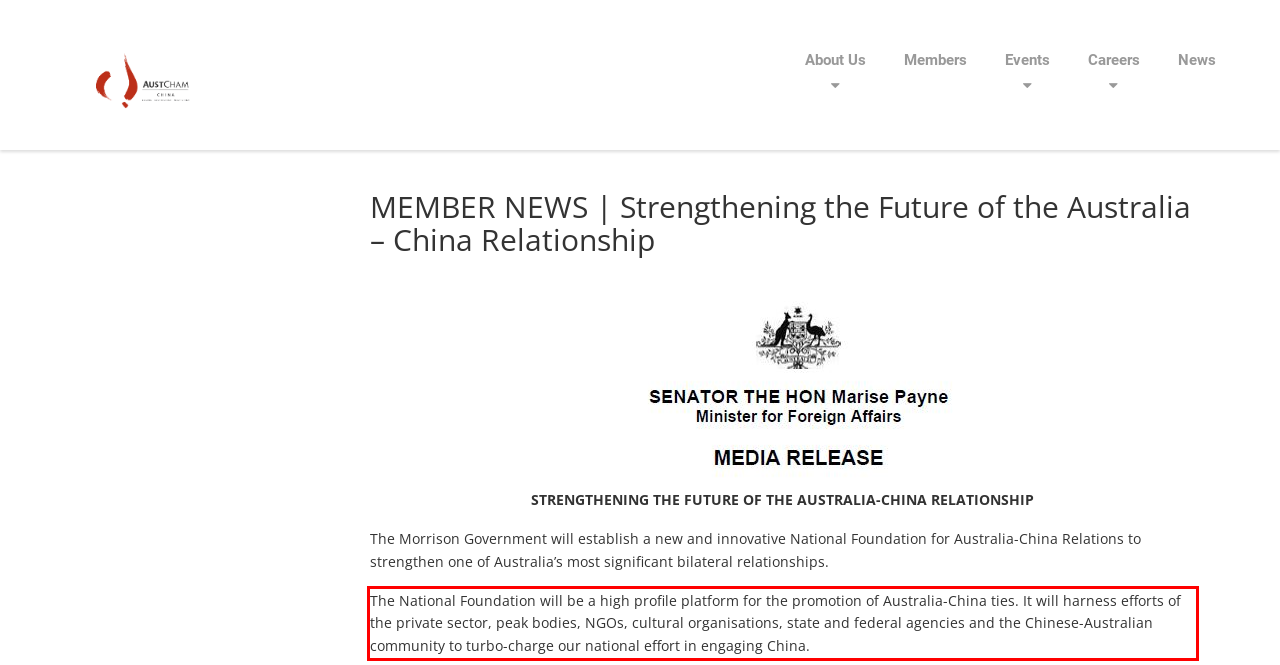Please identify the text within the red rectangular bounding box in the provided webpage screenshot.

The National Foundation will be a high profile platform for the promotion of Australia-China ties. It will harness efforts of the private sector, peak bodies, NGOs, cultural organisations, state and federal agencies and the Chinese-Australian community to turbo-charge our national effort in engaging China.